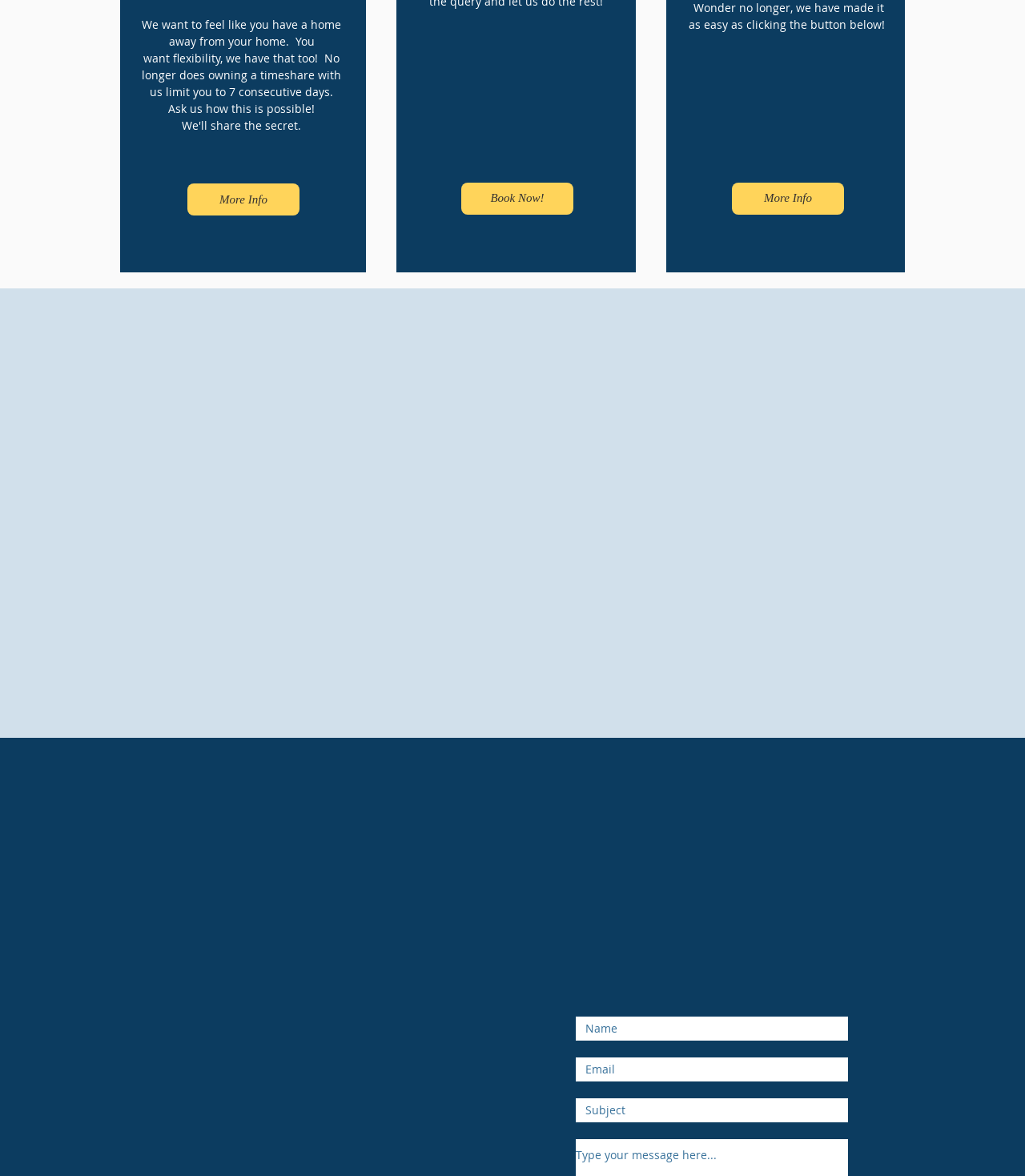Utilize the details in the image to give a detailed response to the question: What is the purpose of the sports complex?

According to the text, the $3M sports complex is for the benefit of the guests, implying that it is a facility provided for their use and enjoyment.